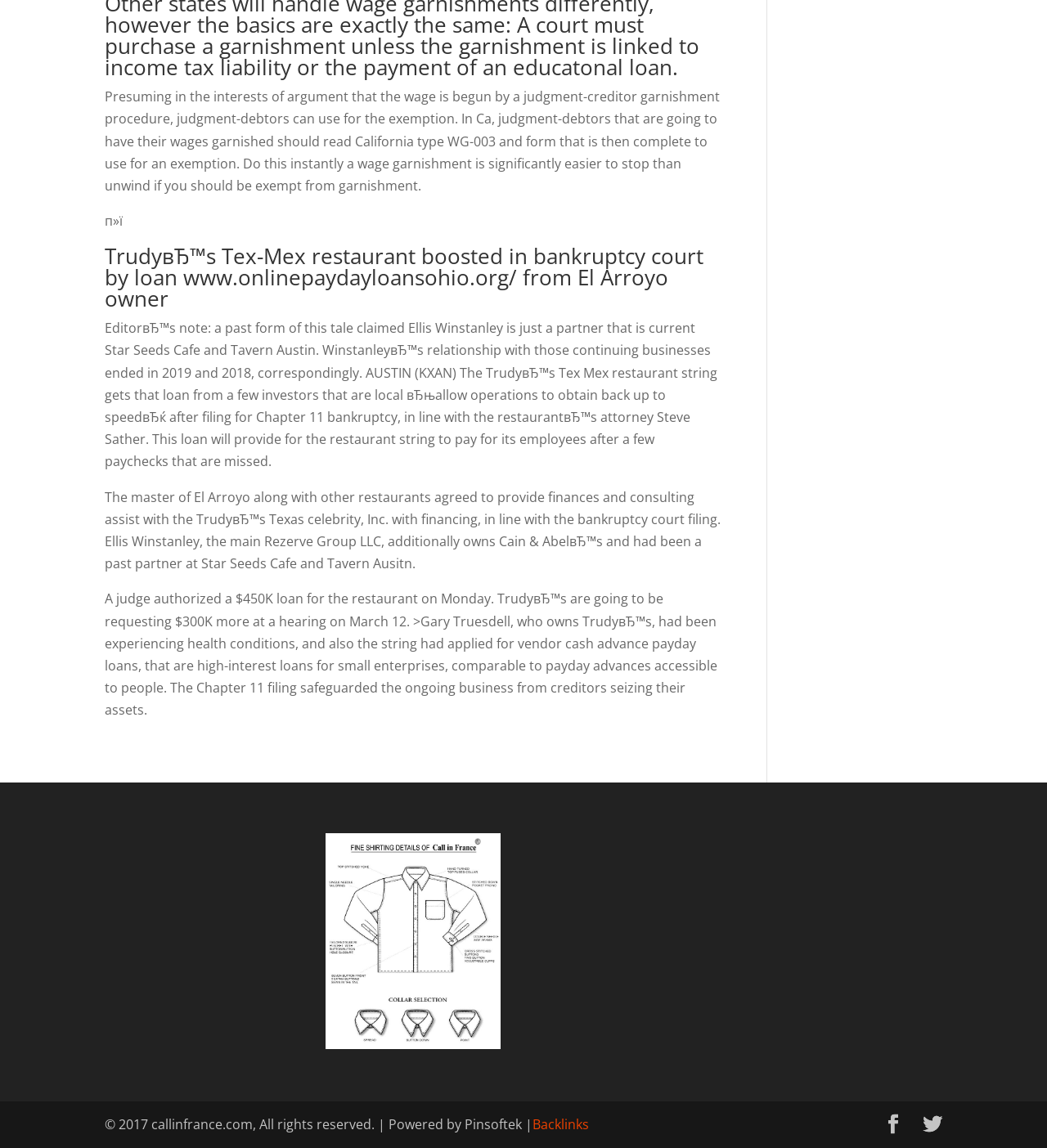What is the name of the restaurant chain mentioned?
Can you give a detailed and elaborate answer to the question?

The name of the restaurant chain is mentioned in the heading 'Trudy's Tex-Mex restaurant boosted in bankruptcy court by loan from El Arroyo owner' and also in the text 'The Trudy's Tex Mex restaurant string gets that loan from a few investors that are local “allow operations to obtain back up to speed” after filing for Chapter 11 bankruptcy'.